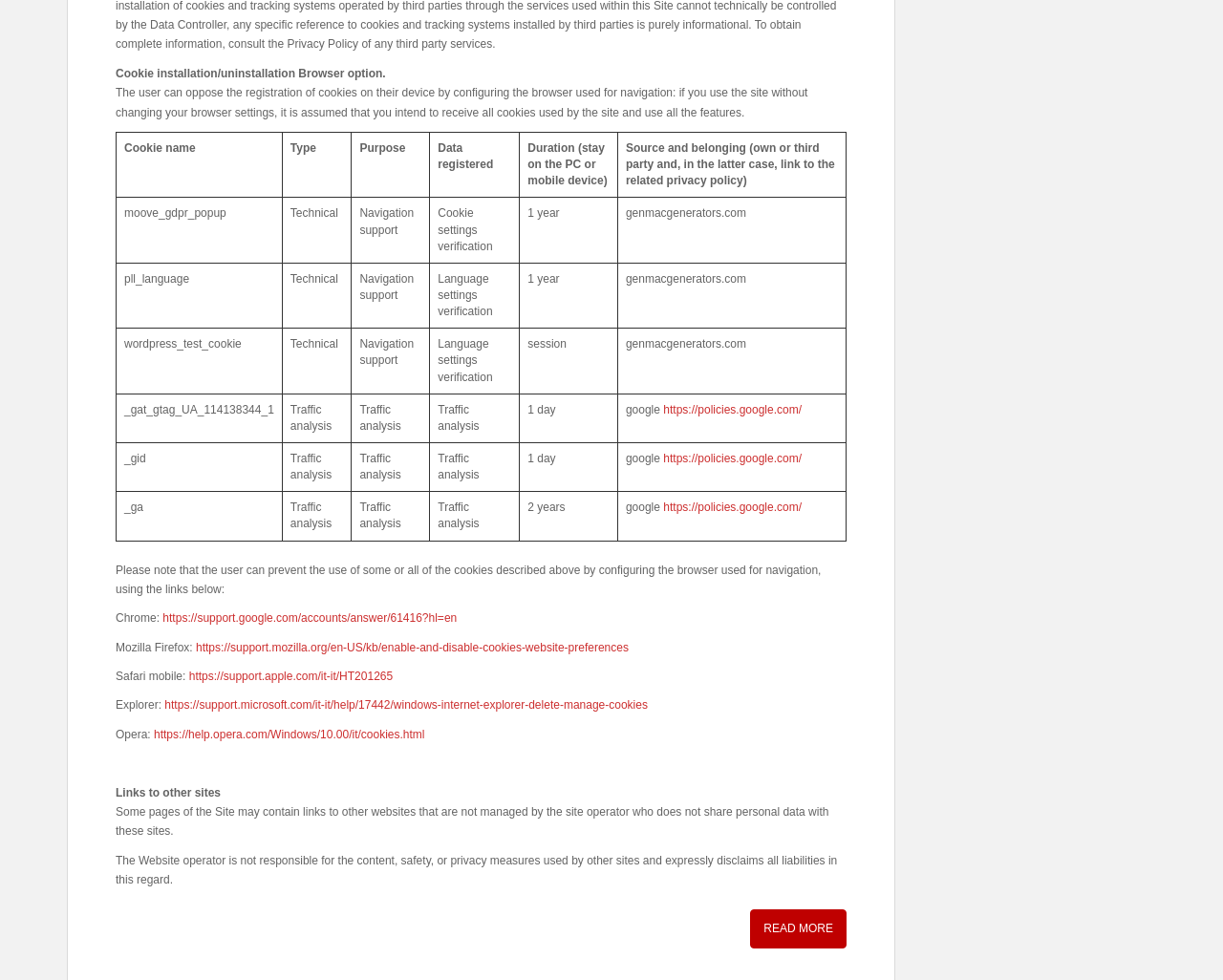Please respond in a single word or phrase: 
How long does the '_ga' cookie stay on the PC or mobile device?

2 years